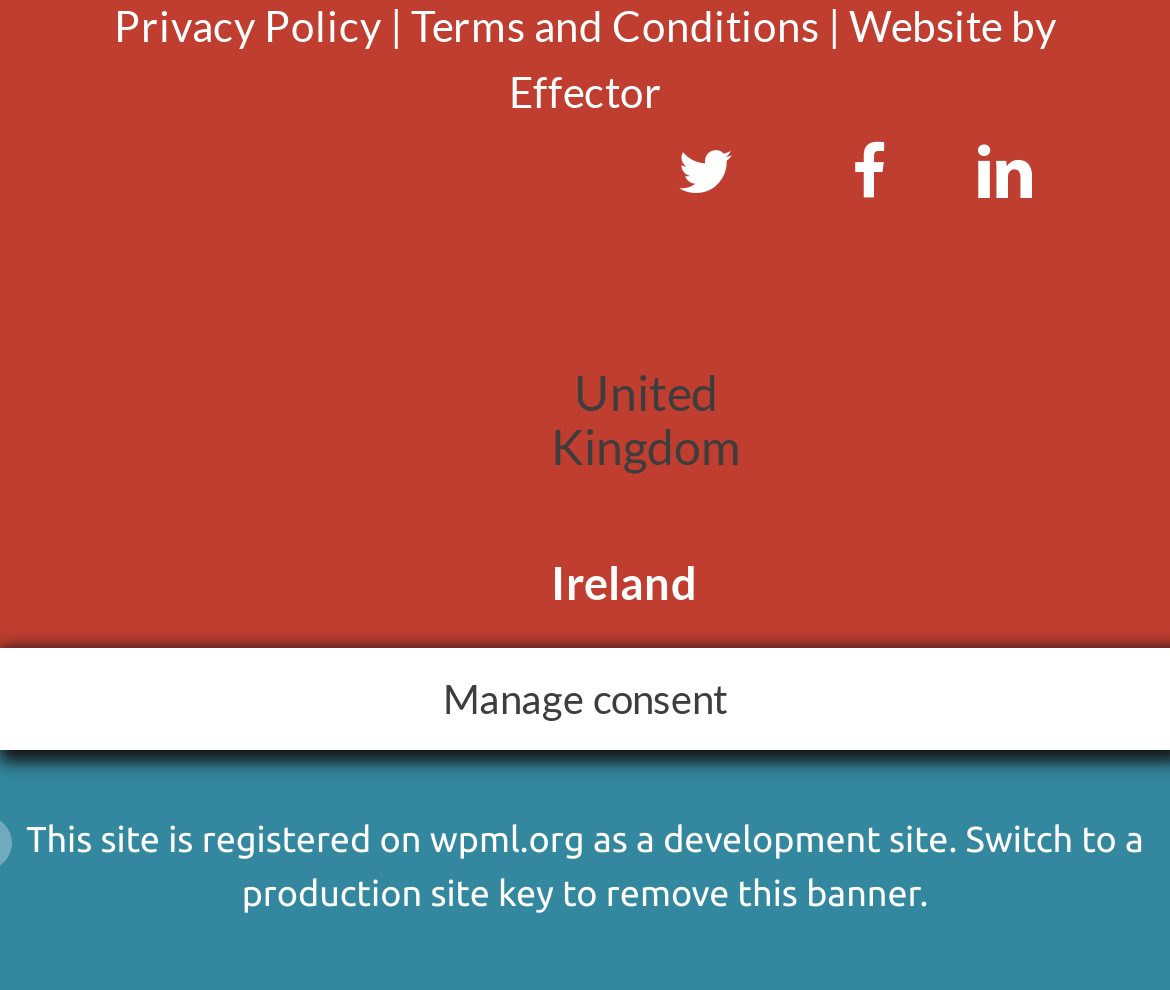What can be done with the 'remove this banner' link?
Please give a well-detailed answer to the question.

The 'remove this banner' link is located at the bottom of the webpage, and it likely allows users to remove a banner or a notification from the webpage. The exact purpose of the banner is not specified, but the link suggests that it can be removed.